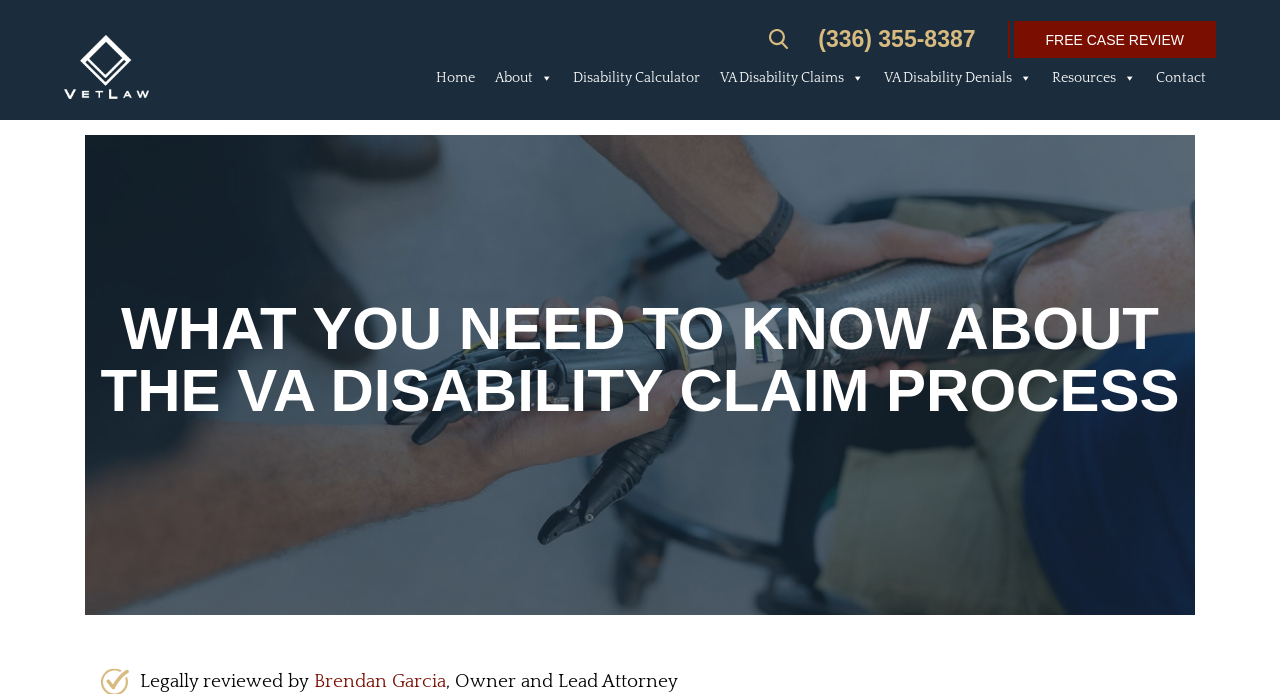Please determine the bounding box coordinates of the area that needs to be clicked to complete this task: 'Request a Free Case Review'. The coordinates must be four float numbers between 0 and 1, formatted as [left, top, right, bottom].

[0.792, 0.031, 0.95, 0.083]